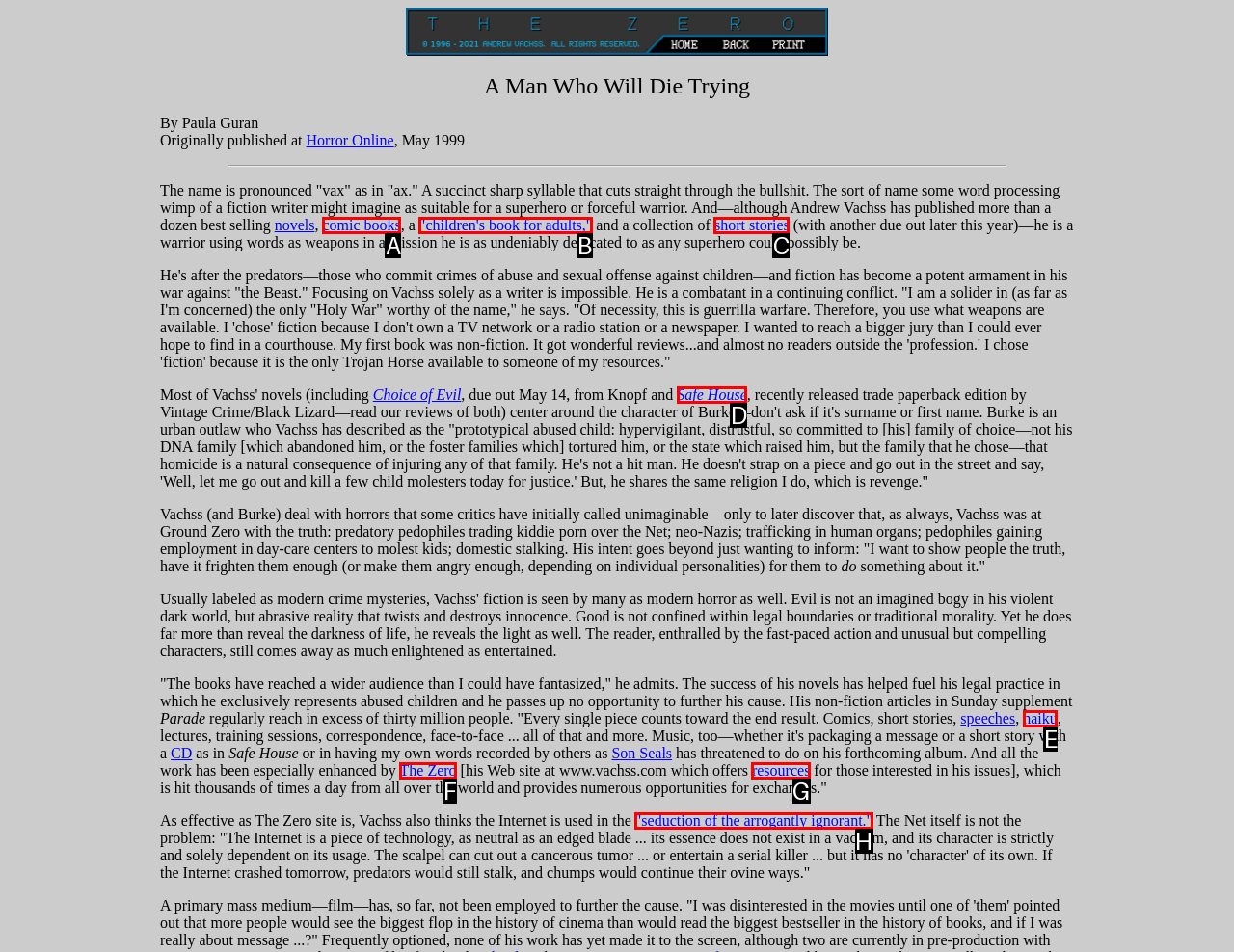Tell me which one HTML element best matches the description: resources
Answer with the option's letter from the given choices directly.

G